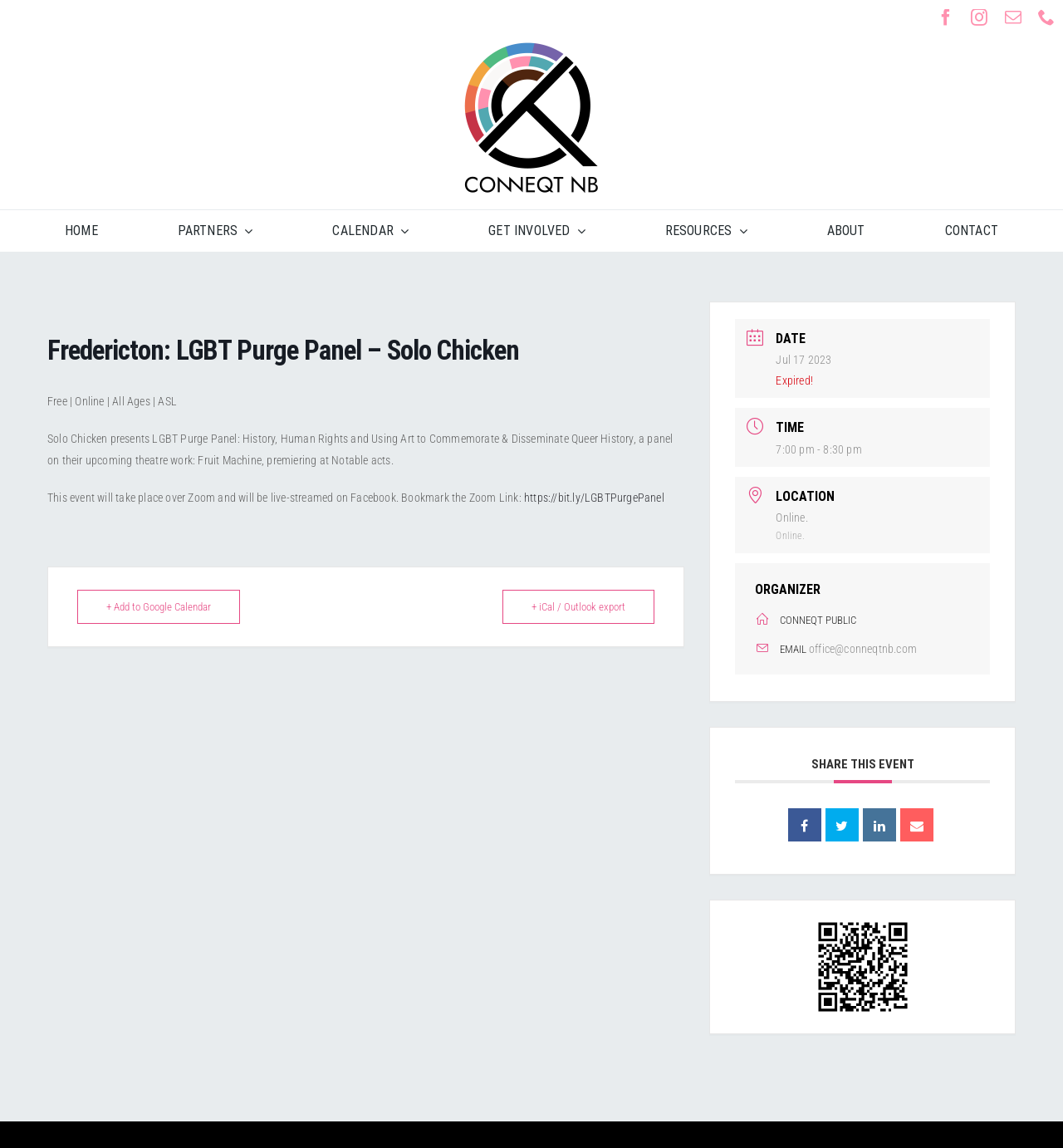Please specify the bounding box coordinates of the clickable region to carry out the following instruction: "Open the search bar". The coordinates should be four float numbers between 0 and 1, in the format [left, top, right, bottom].

None